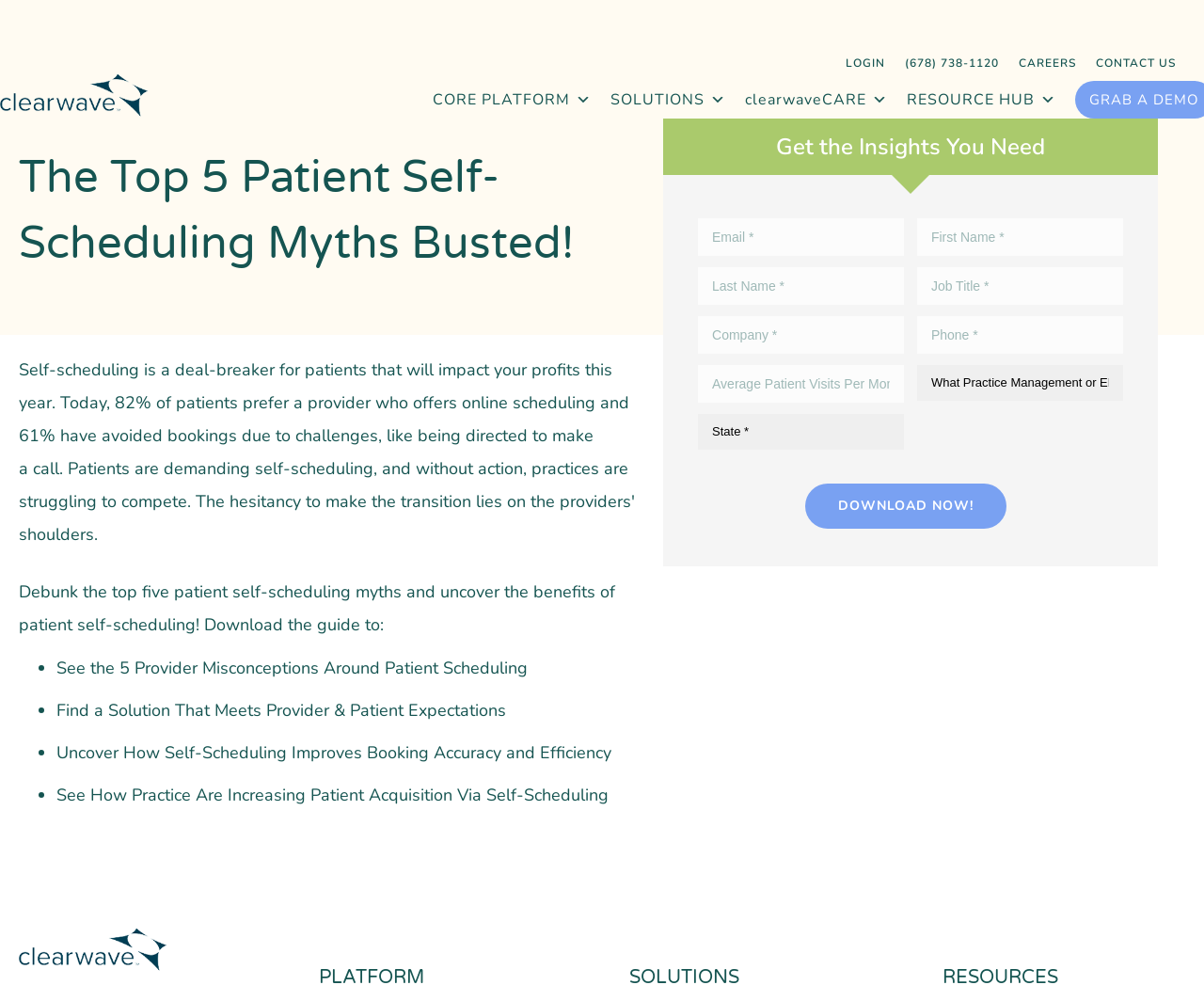By analyzing the image, answer the following question with a detailed response: What is the main topic of this webpage?

Based on the webpage's content, particularly the heading 'The Top 5 Patient Self-Scheduling Myths … Busted!' and the text 'Debunk the top five patient self-scheduling myths and uncover the benefits of patient self-scheduling!', it is clear that the main topic of this webpage is patient self-scheduling myths.